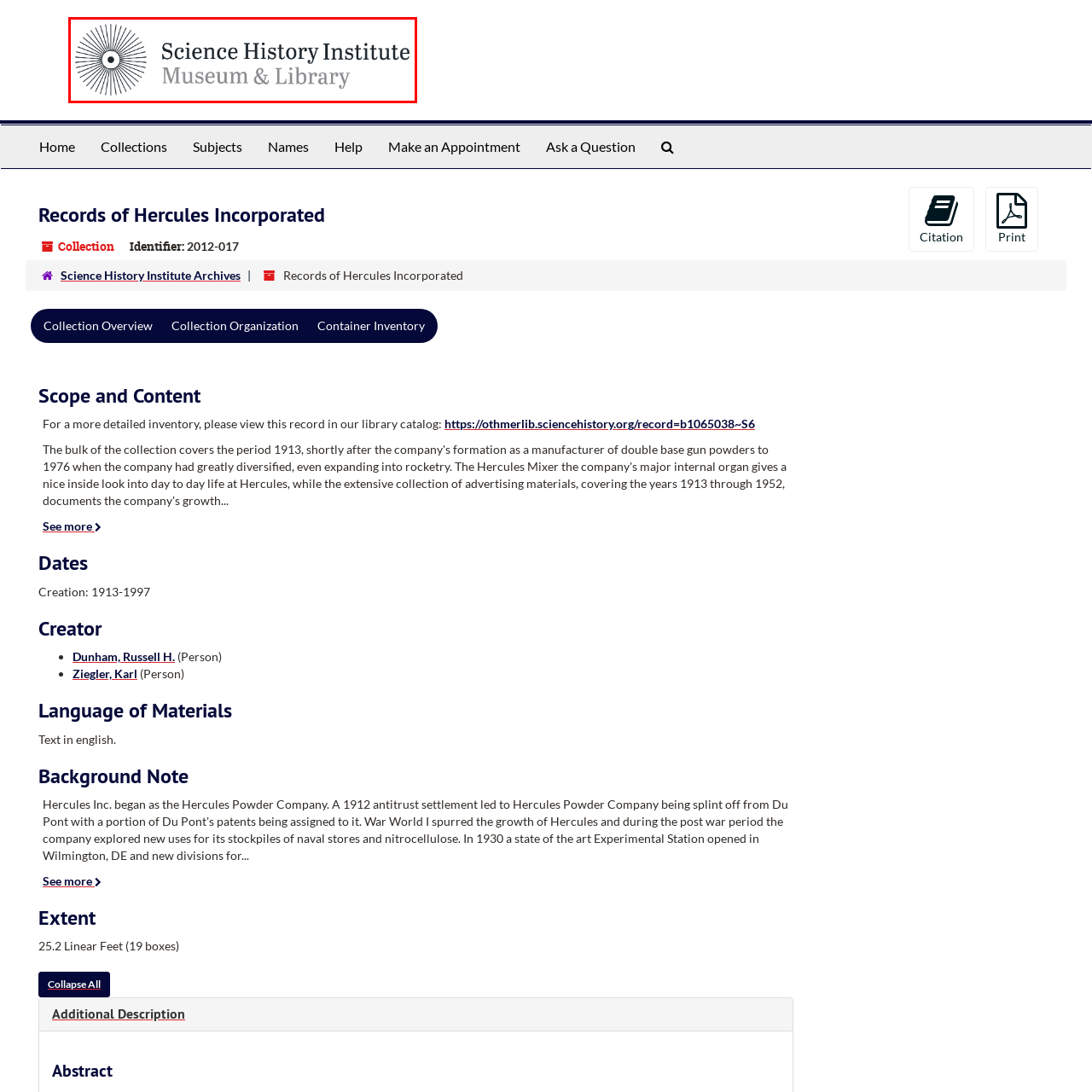What is the dual focus of the organization?
Look at the image enclosed by the red bounding box and give a detailed answer using the visual information available in the image.

The organization has a dual focus on both museum exhibitions and library resources, which is highlighted by the text 'Museum & Library' in a lighter shade below the main title.